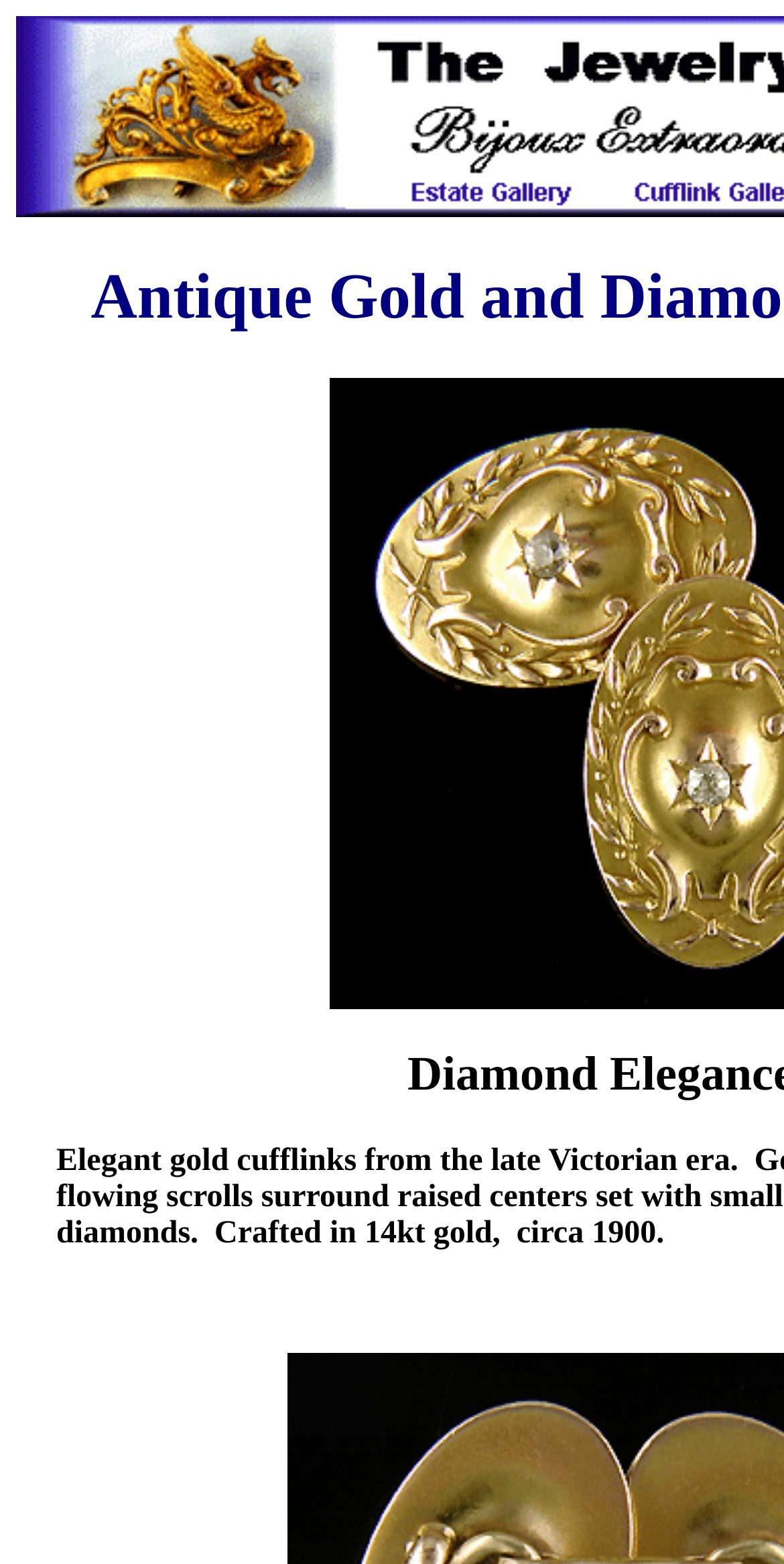Can you determine the main header of this webpage?

Antique Gold and Diamond Cufflinks